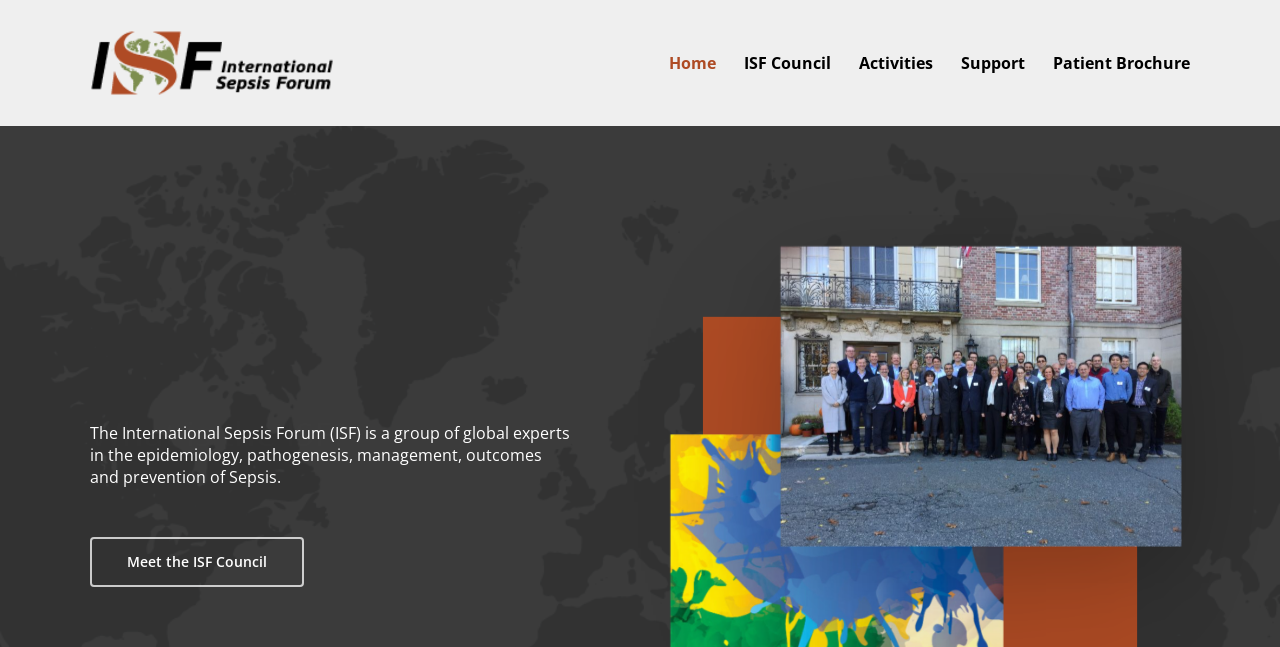Please determine the bounding box coordinates for the UI element described as: "Meet the ISF Council".

[0.071, 0.83, 0.238, 0.907]